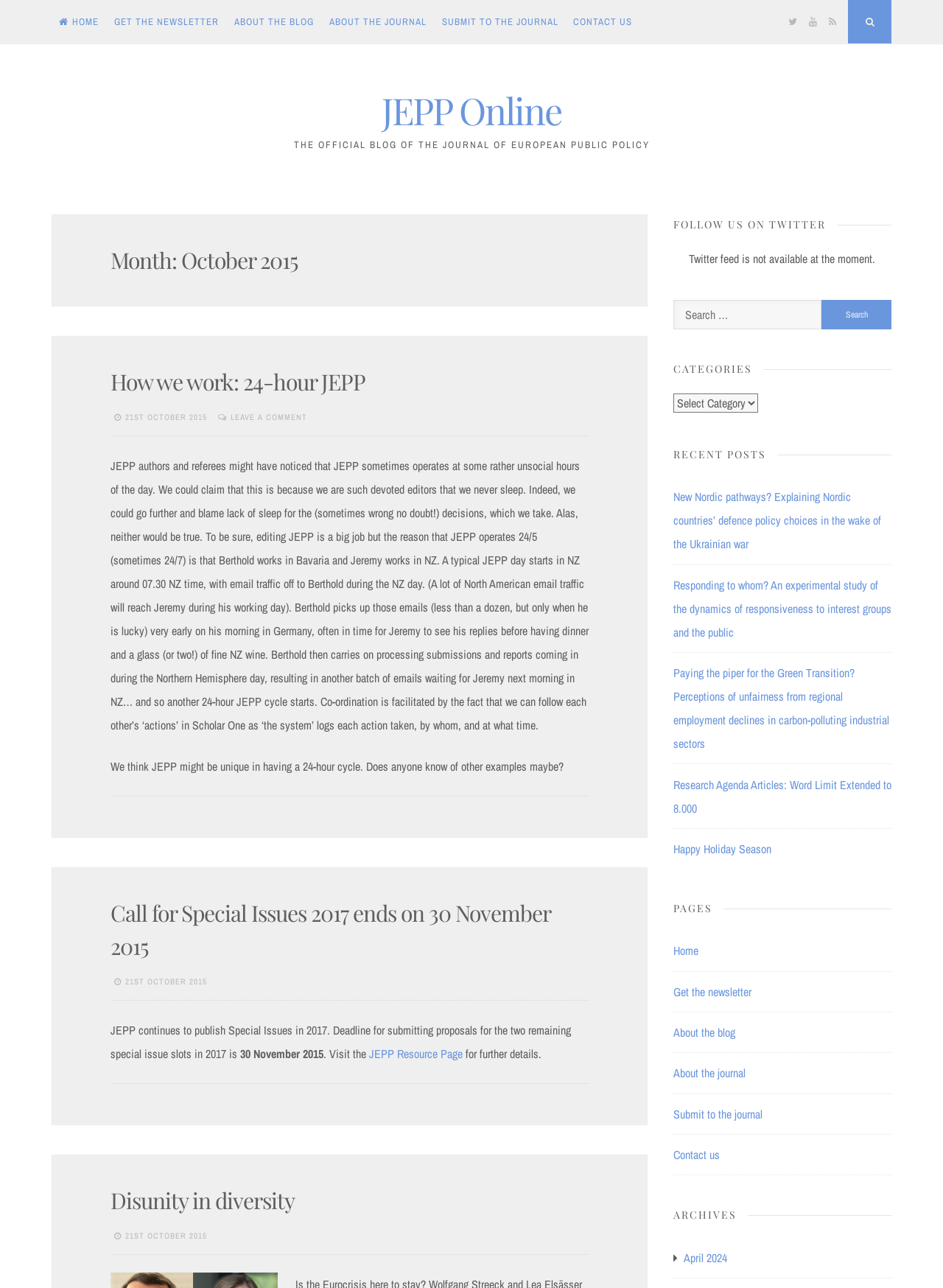Provide a comprehensive description of the webpage.

The webpage is the official blog of the Journal of European Public Policy (JEPP Online), dated October 2015. At the top, there is a navigation menu with links to "HOME", "GET THE NEWSLETTER", "ABOUT THE BLOG", "ABOUT THE JOURNAL", "SUBMIT TO THE JOURNAL", and "CONTACT US". Below this menu, there is a search bar with a "Search" button.

The main content of the page is divided into three sections. The first section has two articles. The first article, "How we work: 24-hour JEPP", explains how the journal operates 24/5 due to the time difference between the editors in Bavaria and New Zealand. The second article, "Call for Special Issues 2017 ends on 30 November 2015", announces the deadline for submitting proposals for special issues in 2017.

The second section has another two articles. The first article, "Disunity in diversity", does not have a summarized content available. The second article is not available.

On the right side of the page, there are several complementary sections. The first section has a Twitter feed, but it is currently not available. Below this, there is a search box with a "Search" button. The next section displays categories, with a dropdown menu to select from. The following section shows recent posts, with links to five articles, including "New Nordic pathways?", "Responding to whom?", "Paying the piper for the Green Transition?", "Research Agenda Articles: Word Limit Extended to 8.000", and "Happy Holiday Season". The last section displays pages, with links to "Home", "Get the newsletter", "About the blog", "About the journal", "Submit to the journal", and "Contact us", as well as archives with a link to "April 2024".